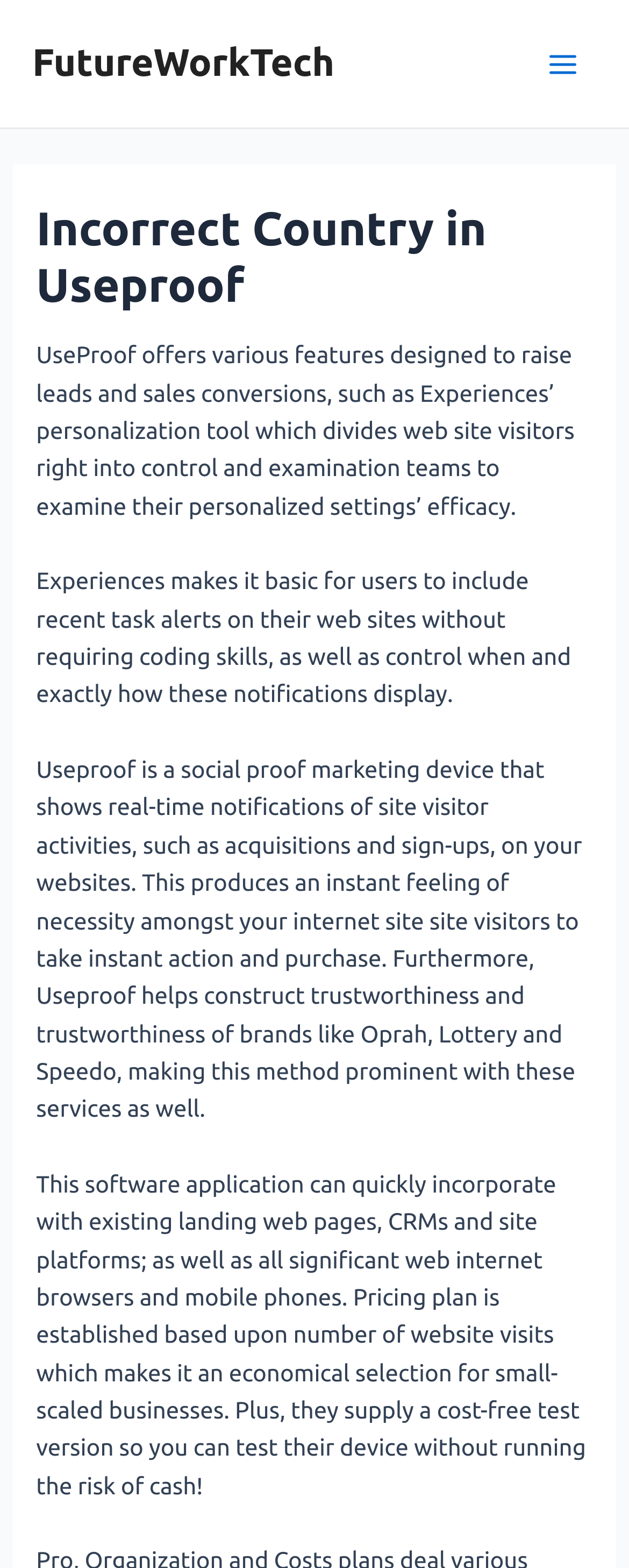Find and extract the text of the primary heading on the webpage.

Incorrect Country in Useproof